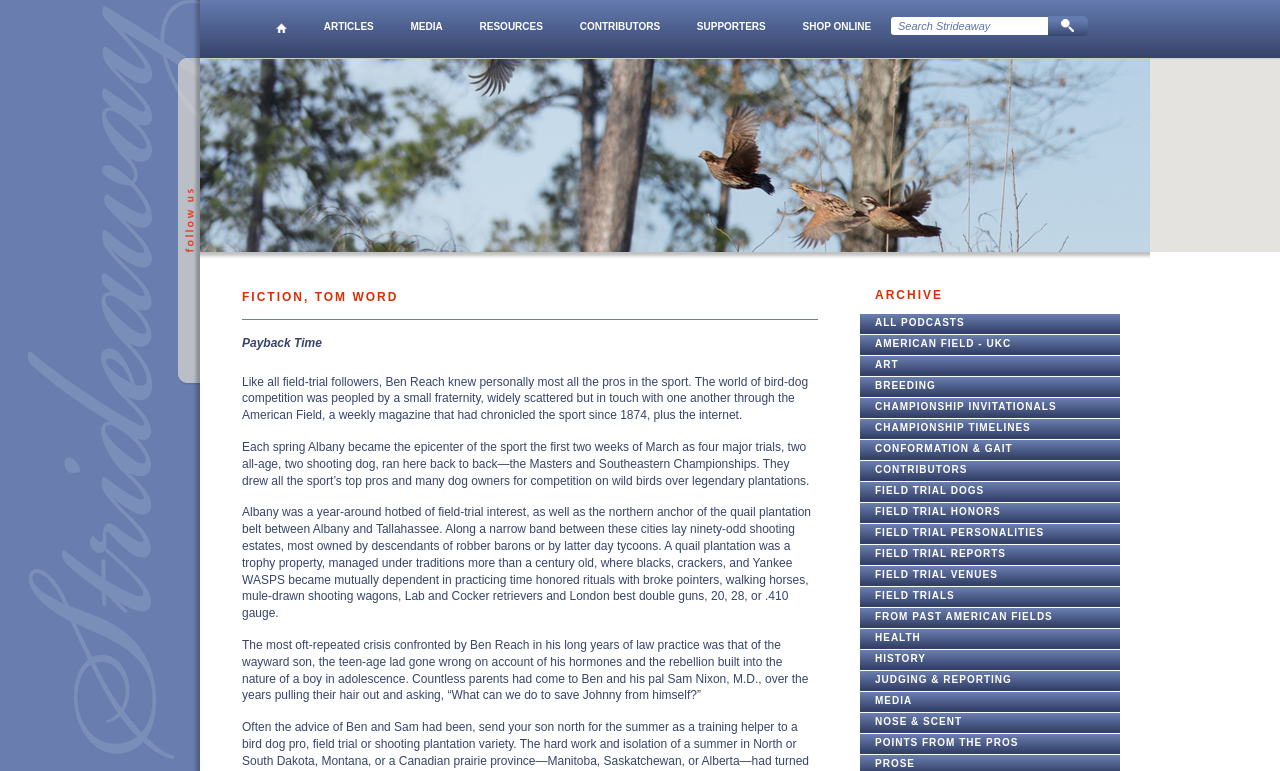What social media platforms are linked on the webpage?
Examine the image closely and answer the question with as much detail as possible.

The social media platforms linked on the webpage can be found by looking at the top-right corner of the webpage, where the links 'Facebook' and 'Instagram' are displayed, along with their corresponding icons.